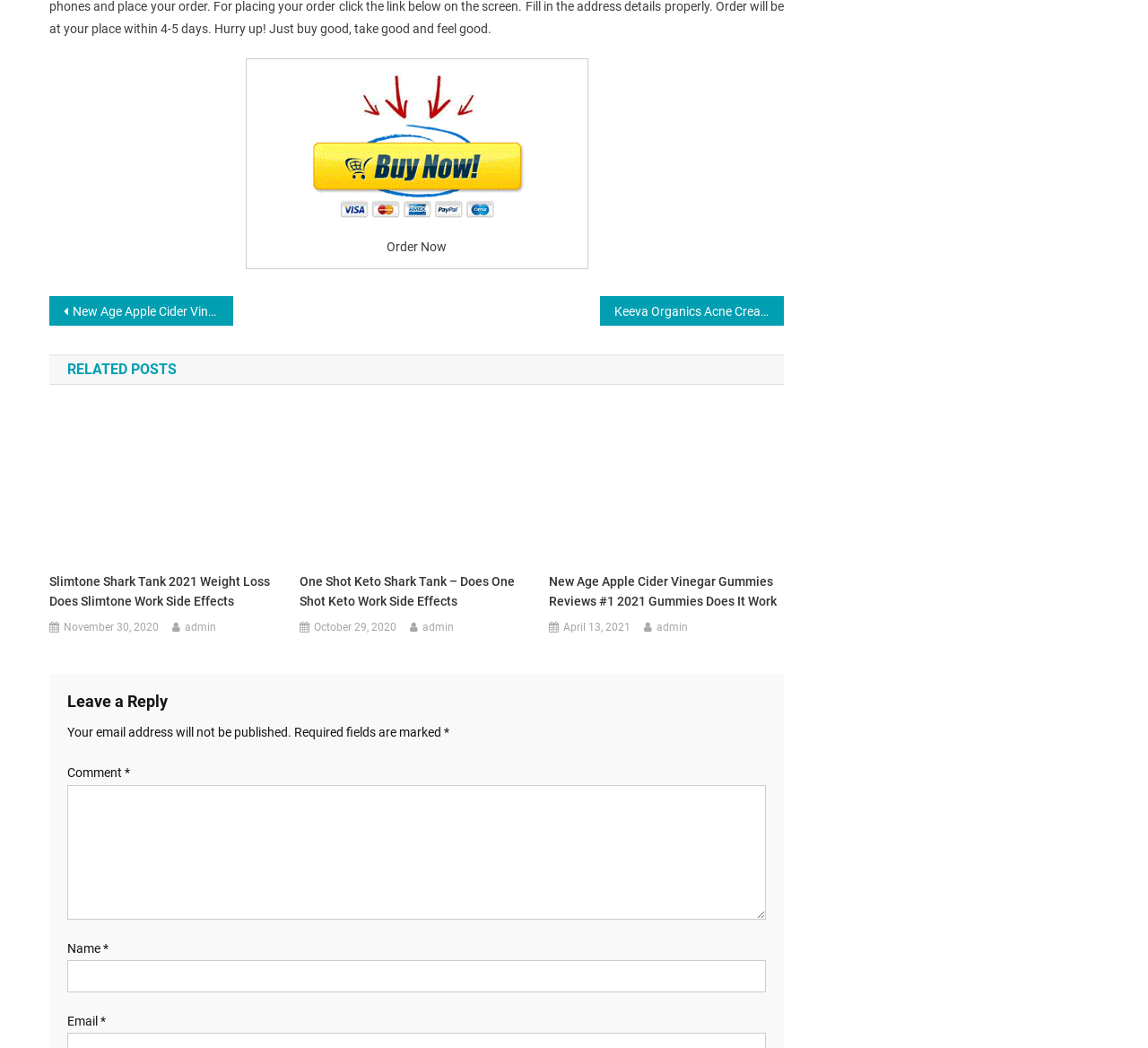What is the date of the third related post?
Give a thorough and detailed response to the question.

The third related post is identified by its link element, which contains the text 'New Age Apple Cider Vinegar Gummies Reviews #1 2021 Gummies Does It Work'. The date of this related post is specified as 'April 13, 2021'.